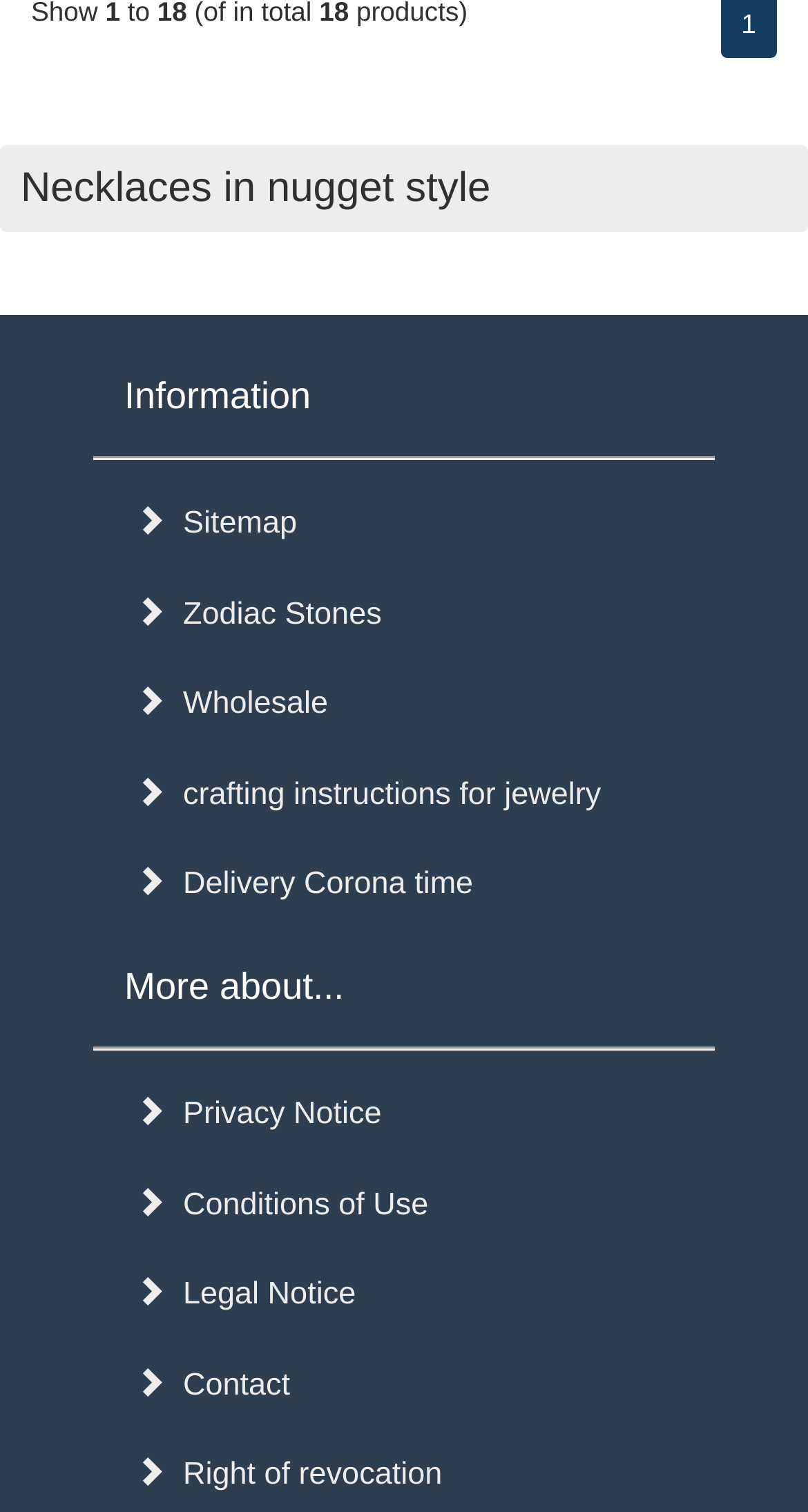Please pinpoint the bounding box coordinates for the region I should click to adhere to this instruction: "Read Privacy Notice".

[0.115, 0.709, 0.885, 0.766]